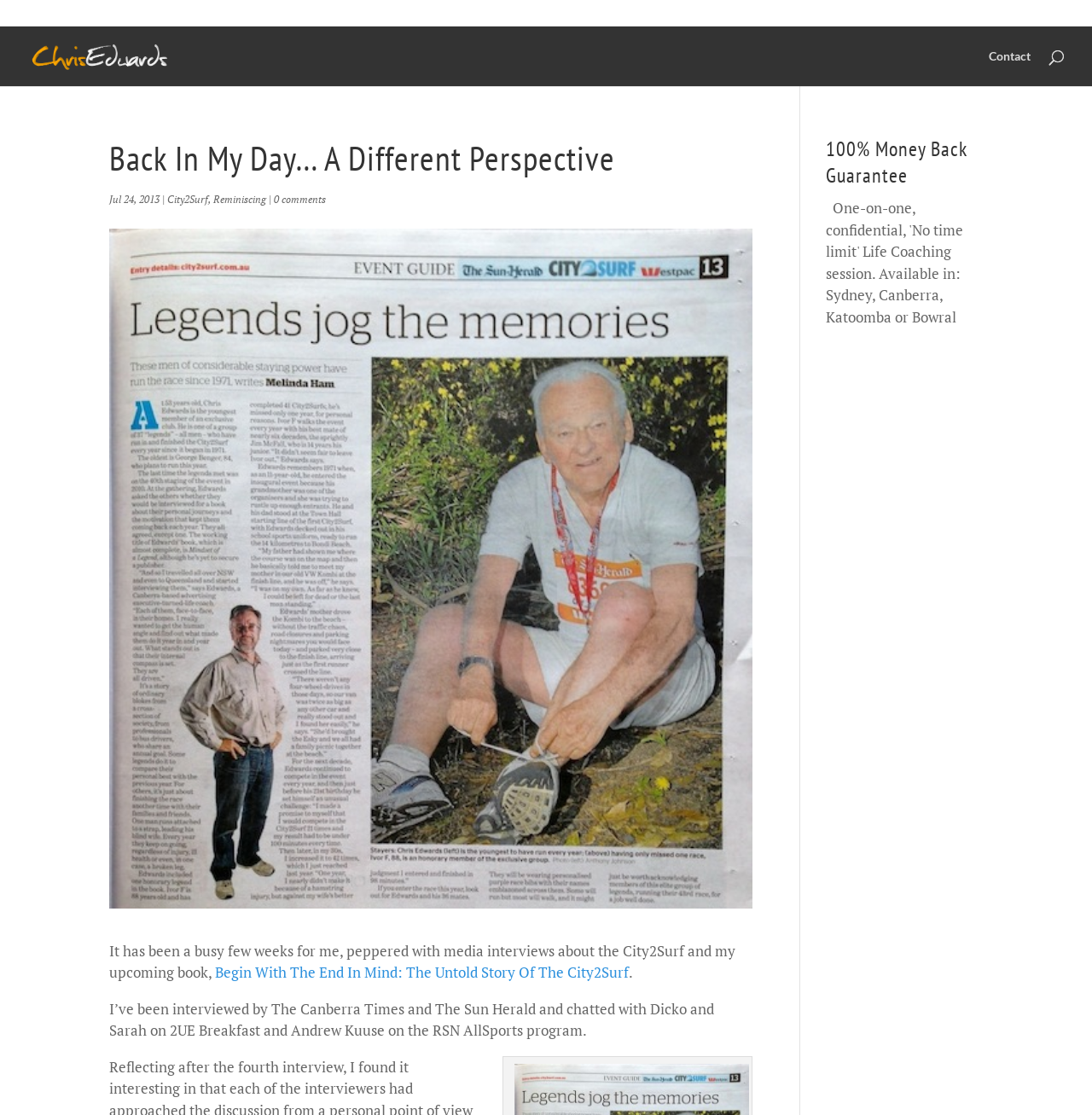Generate a comprehensive description of the webpage content.

The webpage is a blog post titled "Back In My Day… A Different Perspective" by Chris Edwards, a leadership coach. At the top left, there is a phone number "0424 145 363" and a social media icon. Next to the phone number, there is a link to the coach's name, accompanied by a small image of Chris Edwards. 

On the top right, there are two links: "Contact" and a search box with a placeholder text "Search for:". 

Below the top section, there is a main heading "Back In My Day… A Different Perspective" followed by a date "Jul 24, 2013". Underneath, there are three links: "City2Surf", "Reminiscing", and "0 comments". 

The main content of the blog post starts with a paragraph of text, which describes the author's busy few weeks with media interviews about the City2Surf and the upcoming book "Begin With The End In Mind: The Untold Story Of The City2Surf". The book title is a link. The paragraph is followed by another sentence describing the author's media appearances. 

At the bottom of the page, there is a secondary heading "100% Money Back Guarantee" positioned near the bottom right corner.